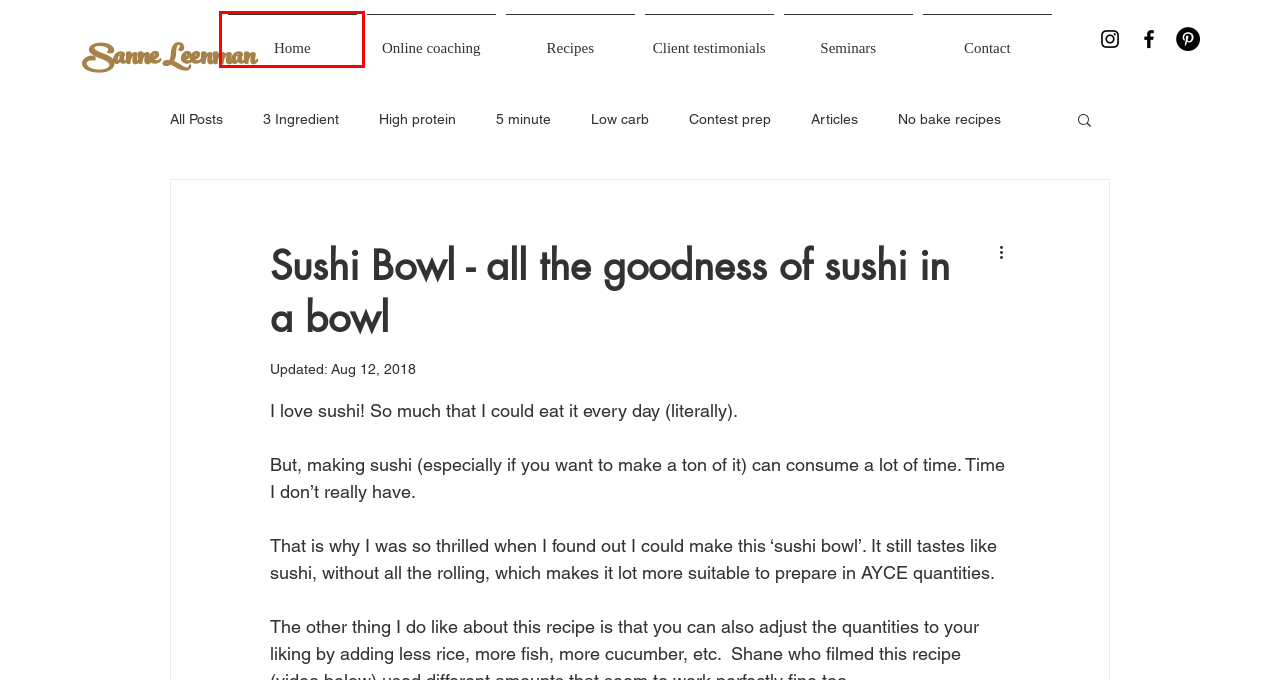Look at the screenshot of a webpage, where a red bounding box highlights an element. Select the best description that matches the new webpage after clicking the highlighted element. Here are the candidates:
A. 3 Ingredient
B. Online Personal Trainer | Sanne Leenman
C. Contest prep
D. High protein
E. No bake recipes
F. 5 minute
G. Articles
H. Low carb

B